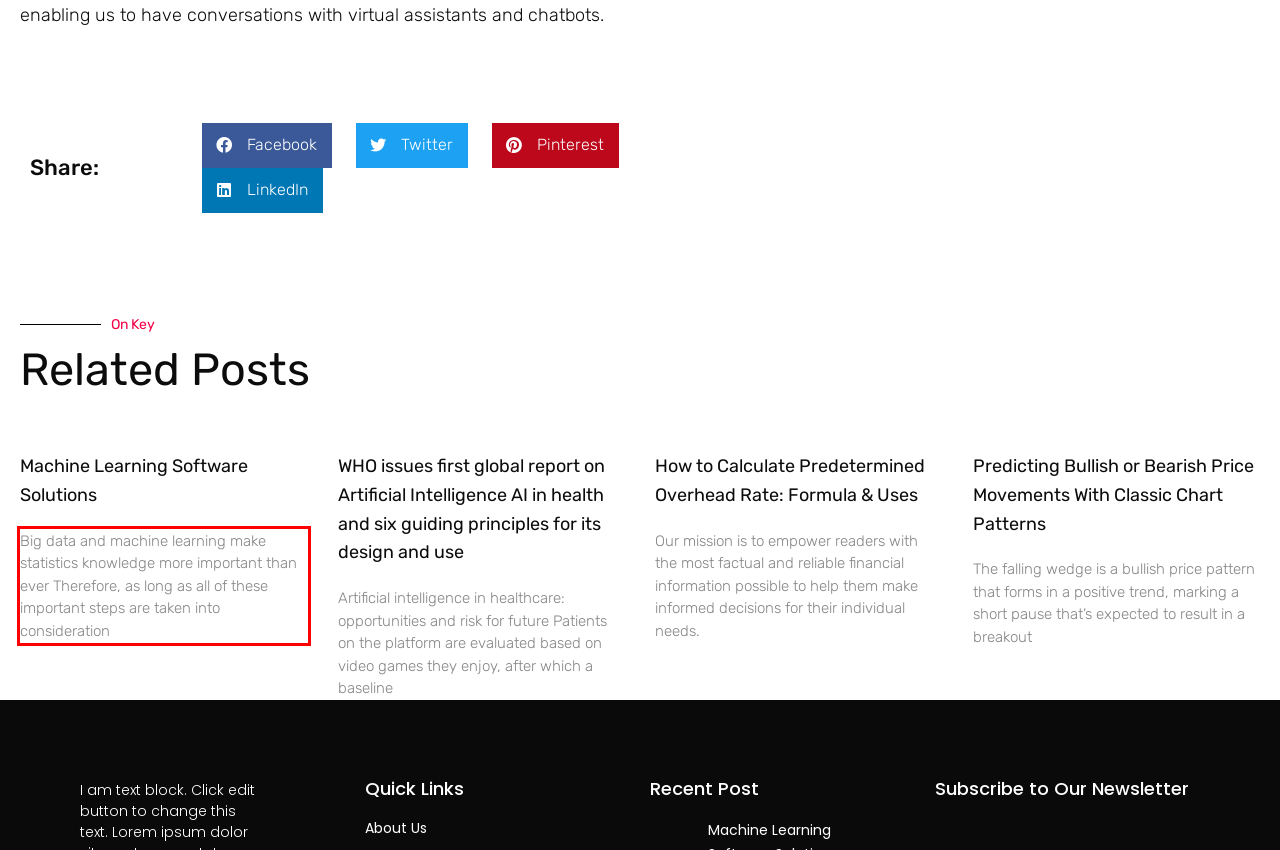You are provided with a screenshot of a webpage featuring a red rectangle bounding box. Extract the text content within this red bounding box using OCR.

Big data and machine learning make statistics knowledge more important than ever Therefore, as long as all of these important steps are taken into consideration